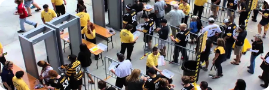Detail the scene shown in the image extensively.

The image depicts a busy scene at an event entrance, showcasing multiple walk-through metal detectors in operation. A diverse crowd of attendees is visible as they pass through security checks, ensuring safety and compliance. Security personnel, dressed in distinctive yellow uniforms, are seen assisting attendees with the screening process and managing the flow of people. The setting appears to be a sports or entertainment venue, marked by attendees wearing team colors, indicative of an event atmosphere. This careful coordination highlights the importance of security measures in large gatherings to prevent the introduction of prohibited items, enhancing public safety and reassurance.